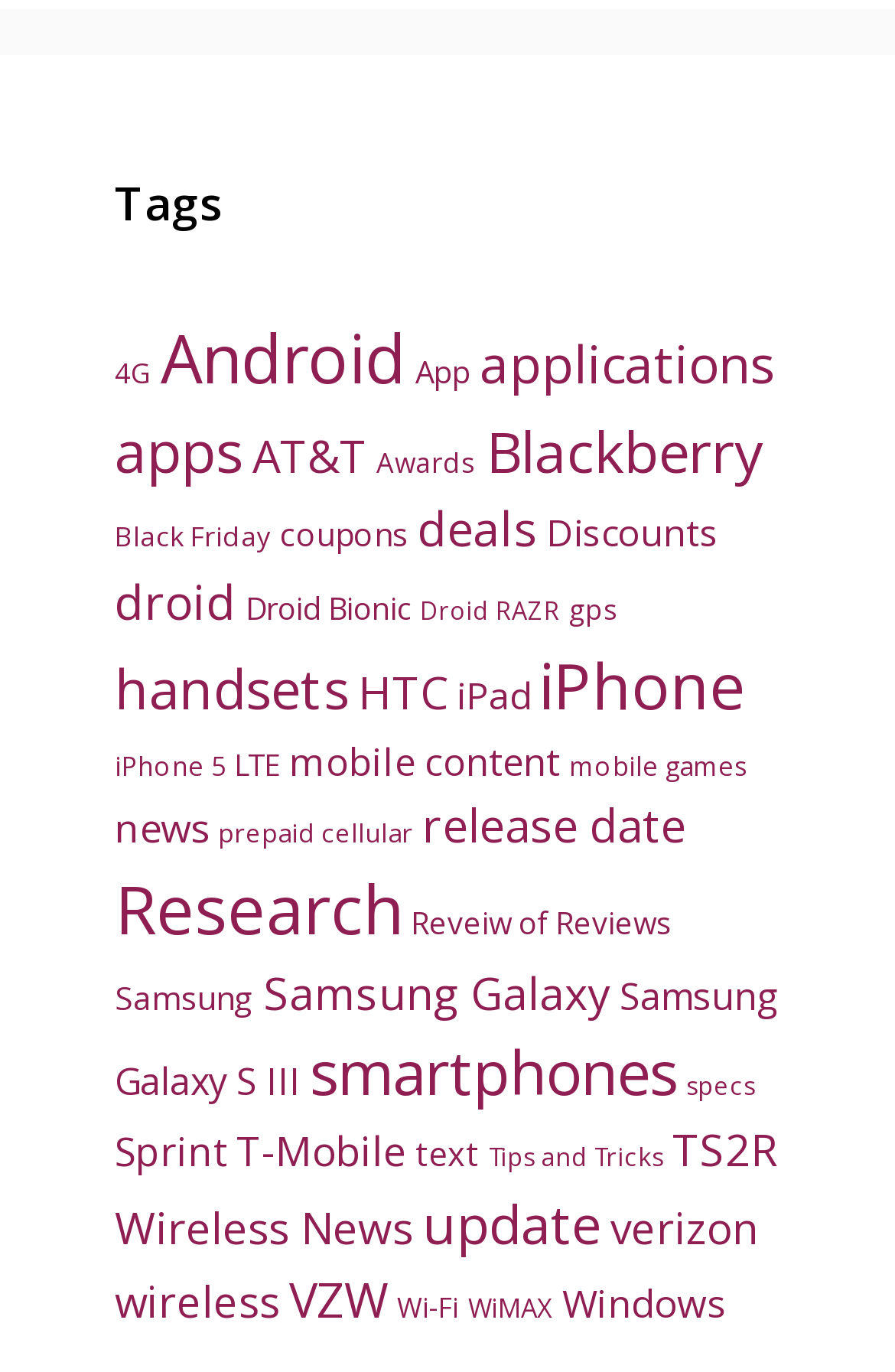Please identify the bounding box coordinates of the area that needs to be clicked to fulfill the following instruction: "Click on the 'Android' tag."

[0.179, 0.228, 0.454, 0.294]